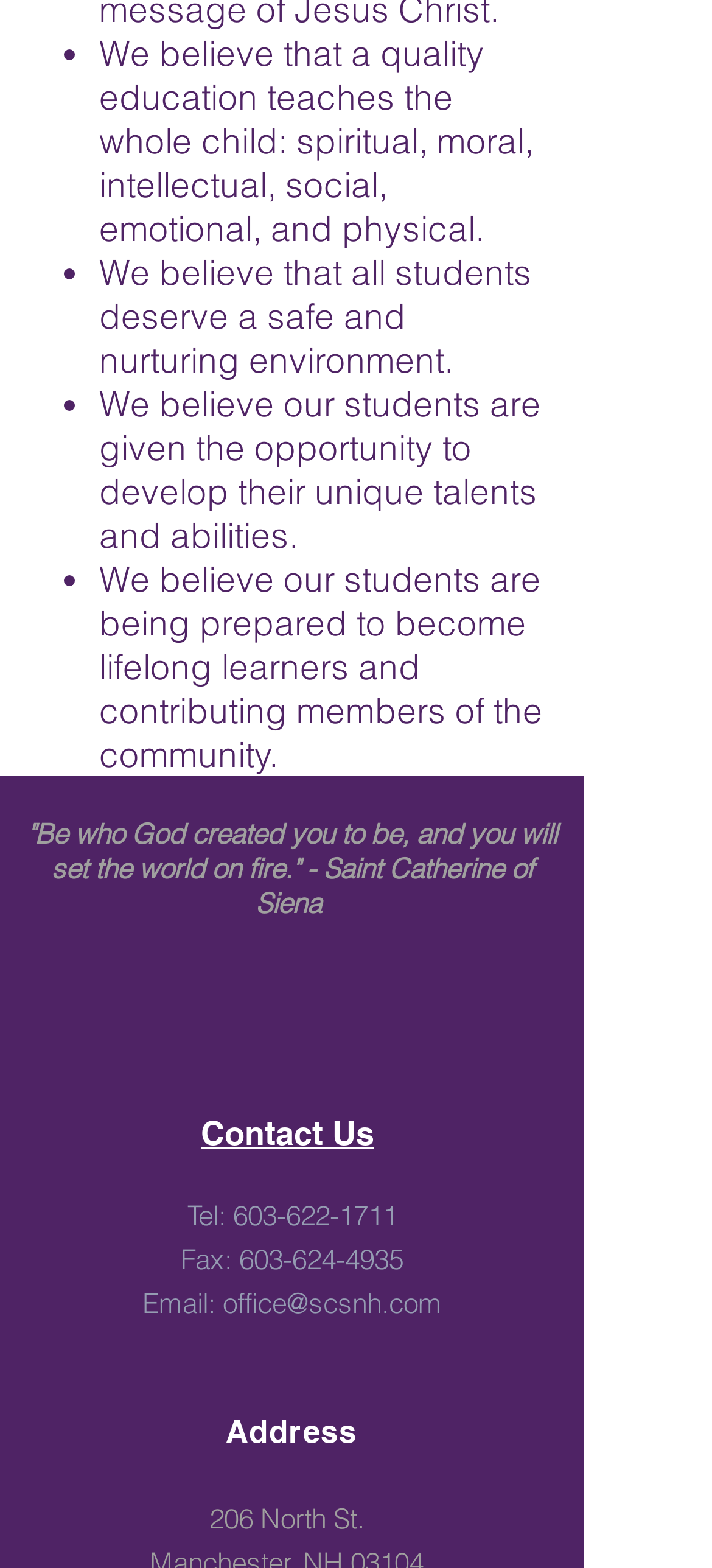Answer the question below with a single word or a brief phrase: 
What is the school's philosophy?

Teaching the whole child